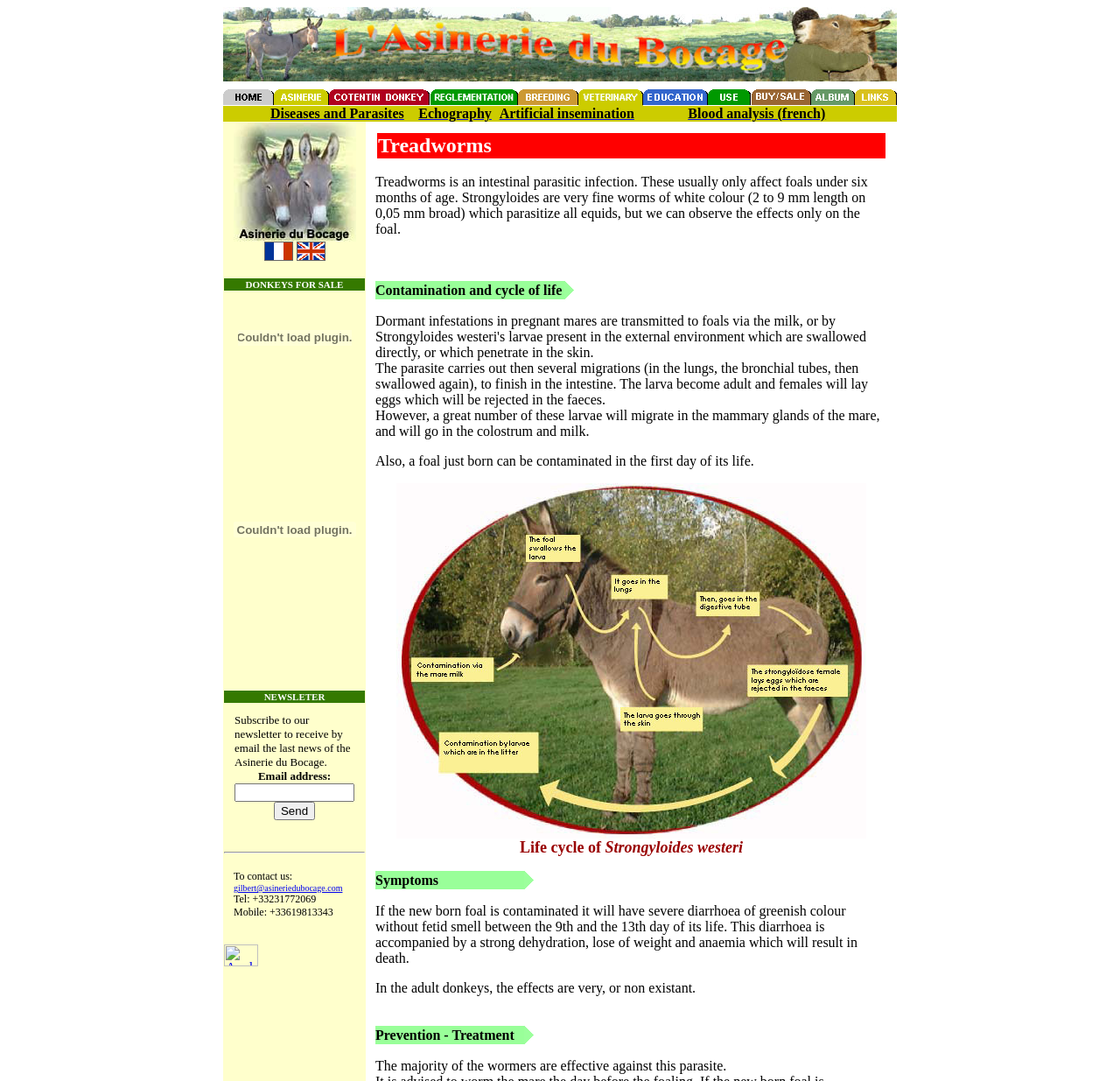What type of animals are for sale?
Kindly give a detailed and elaborate answer to the question.

The webpage mentions 'DONKEYS FOR SALE' in the newsletter subscription section, indicating that the type of animals for sale are donkeys.